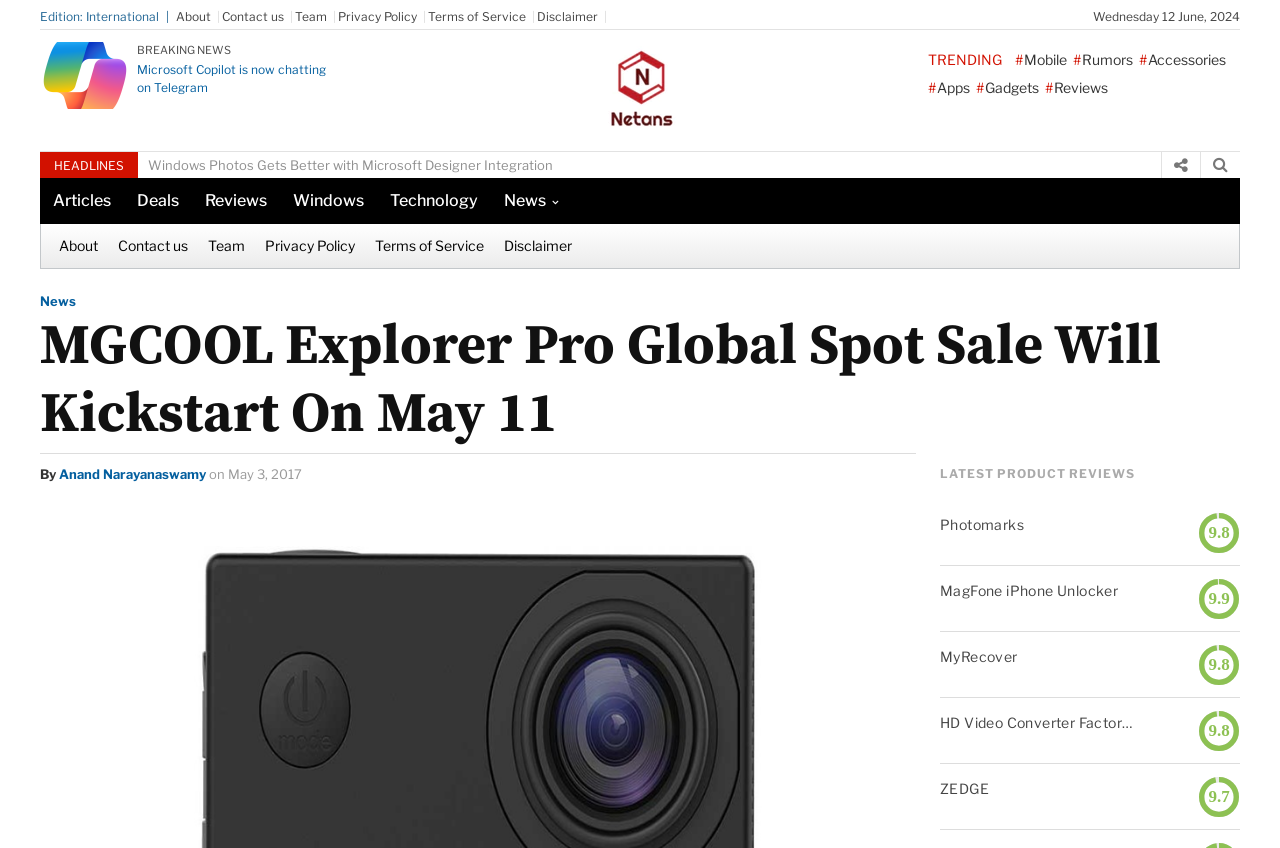What is the date of the MGCOOL Explorer Pro Global Spot Sale?
Answer the question with a thorough and detailed explanation.

The answer can be found in the main heading of the webpage, which states 'MGCOOL Explorer Pro Global Spot Sale Will Kickstart On May 11'. This indicates that the sale will start on May 11.